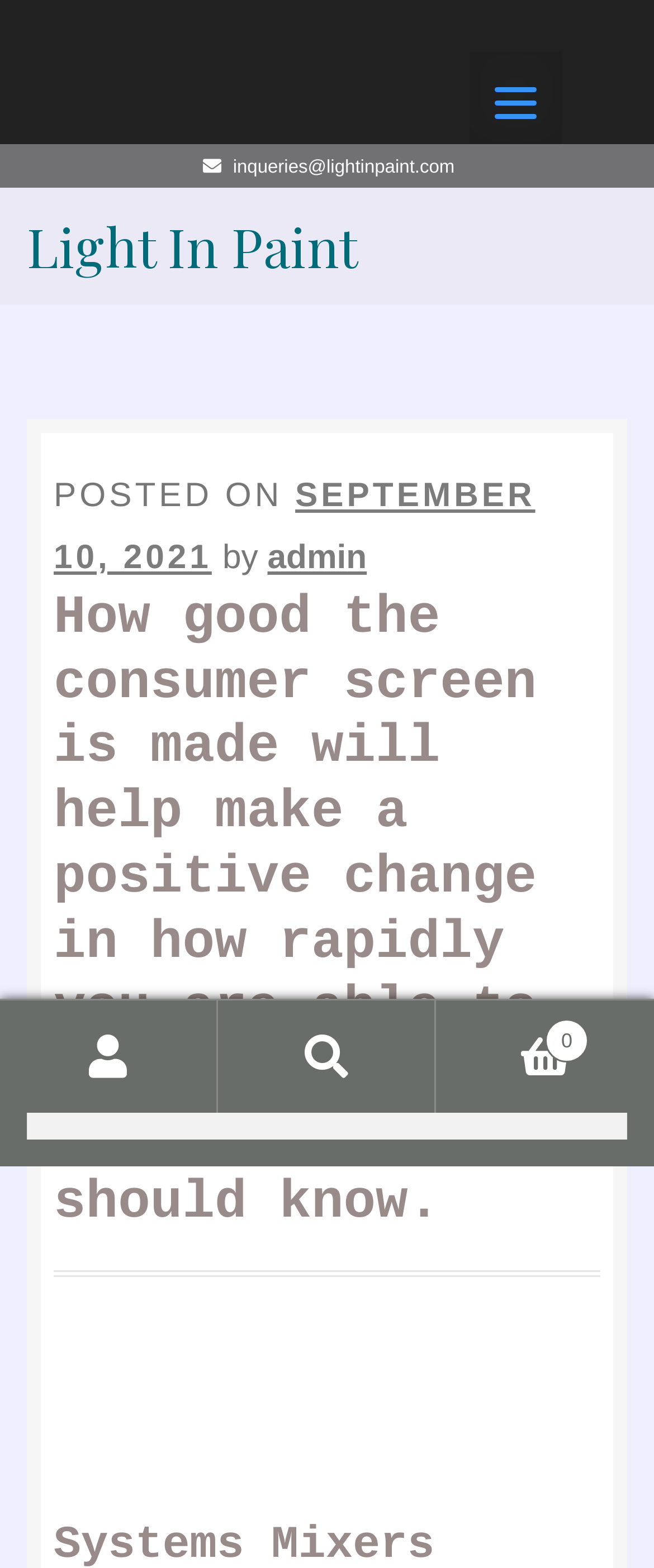Answer the following query with a single word or phrase:
What is the date of the posted article?

SEPTEMBER 10, 2021